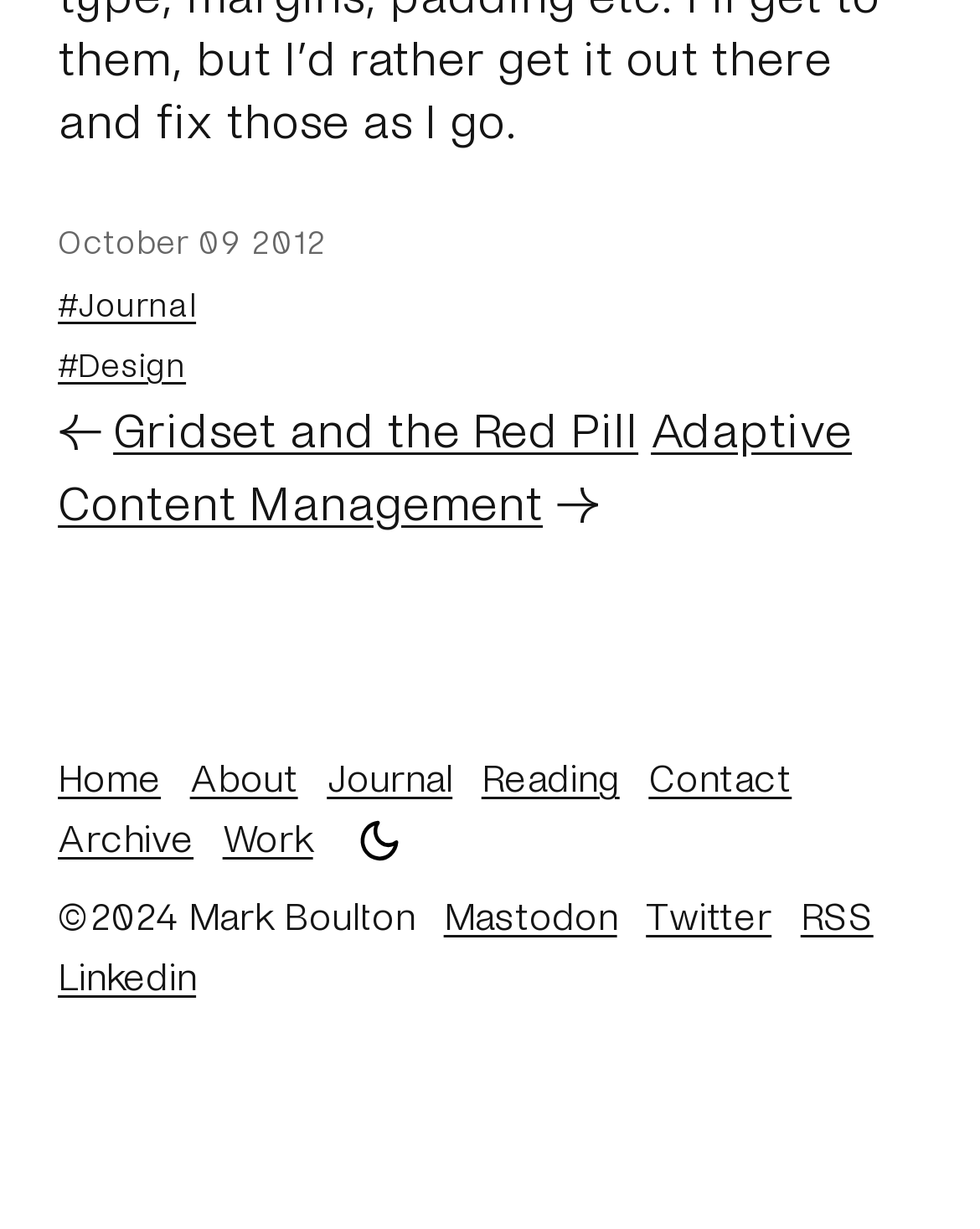What is the name of the author?
Refer to the screenshot and respond with a concise word or phrase.

Mark Boulton